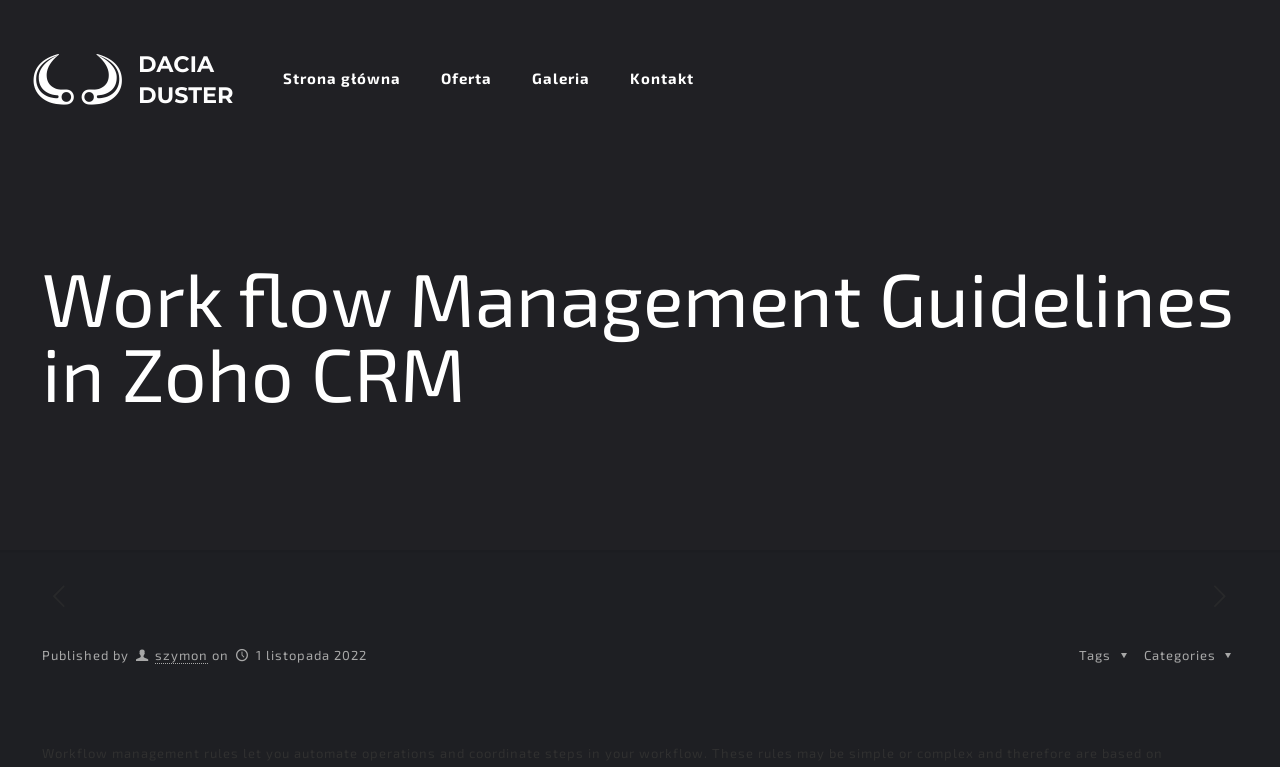For the element described, predict the bounding box coordinates as (top-left x, top-left y, bottom-right x, bottom-right y). All values should be between 0 and 1. Element description: alt="At-Large Logo"

None